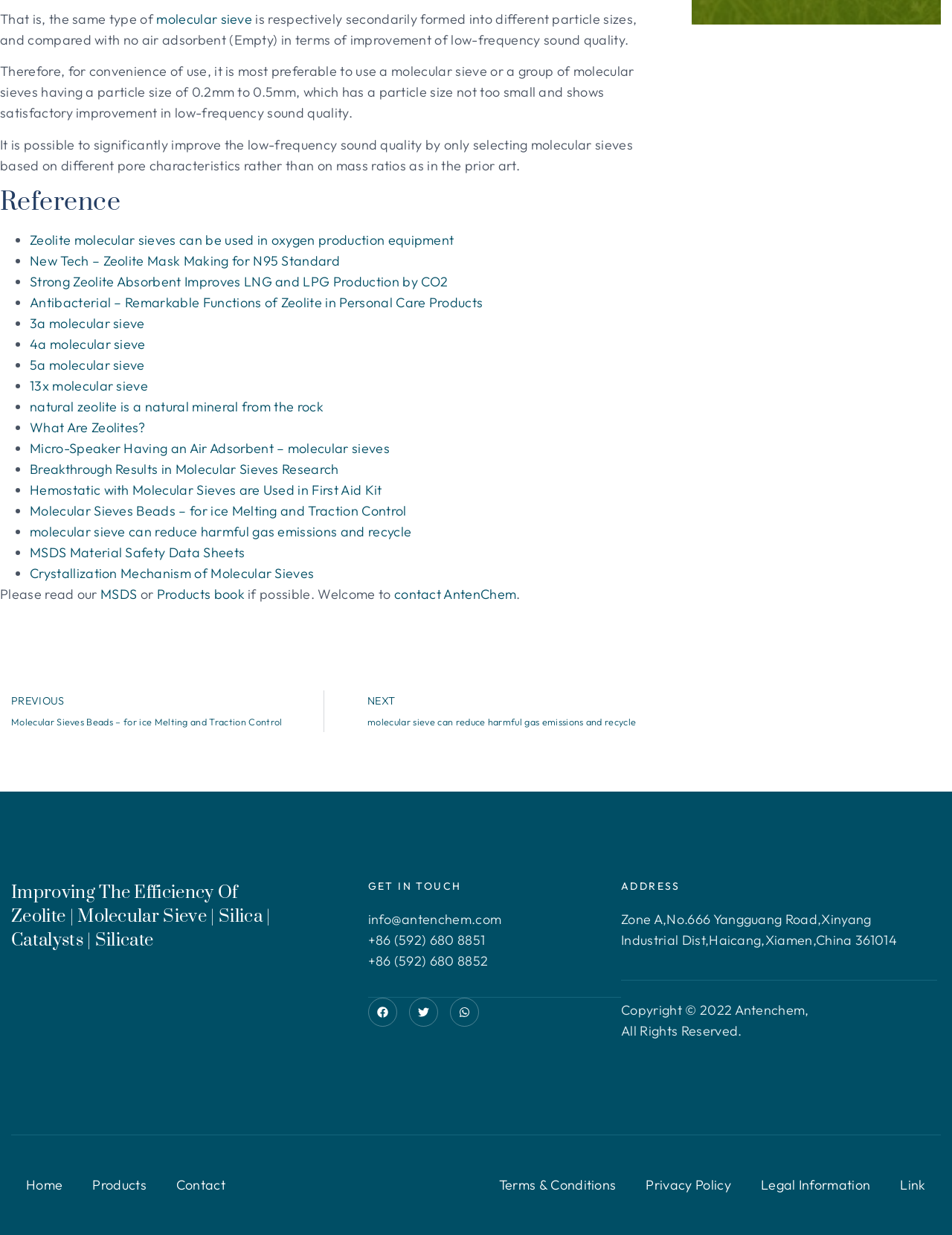Identify the bounding box coordinates for the UI element described by the following text: "alt="Home"". Provide the coordinates as four float numbers between 0 and 1, in the format [left, top, right, bottom].

None